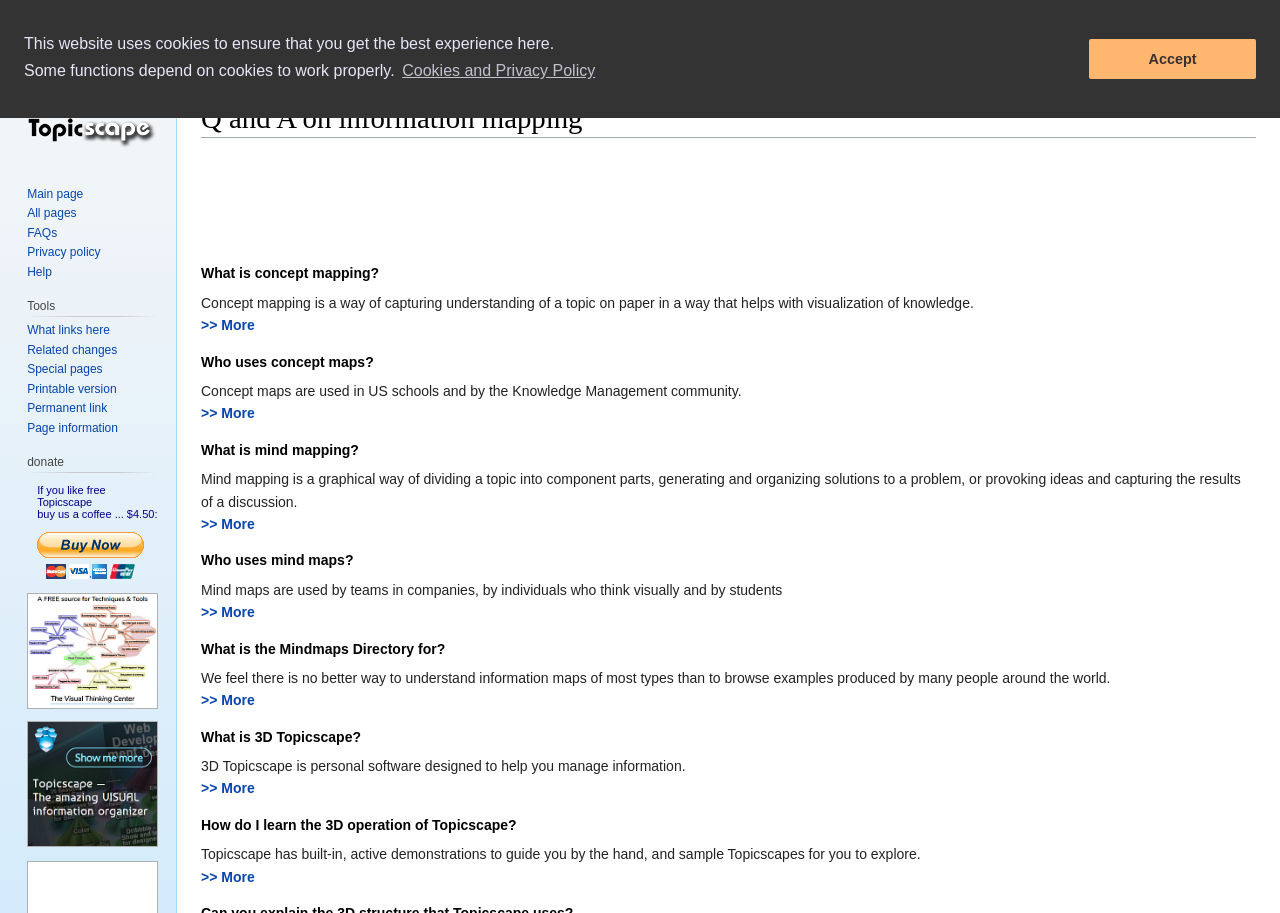Determine the bounding box coordinates for the HTML element described here: "Accept".

[0.851, 0.043, 0.981, 0.086]